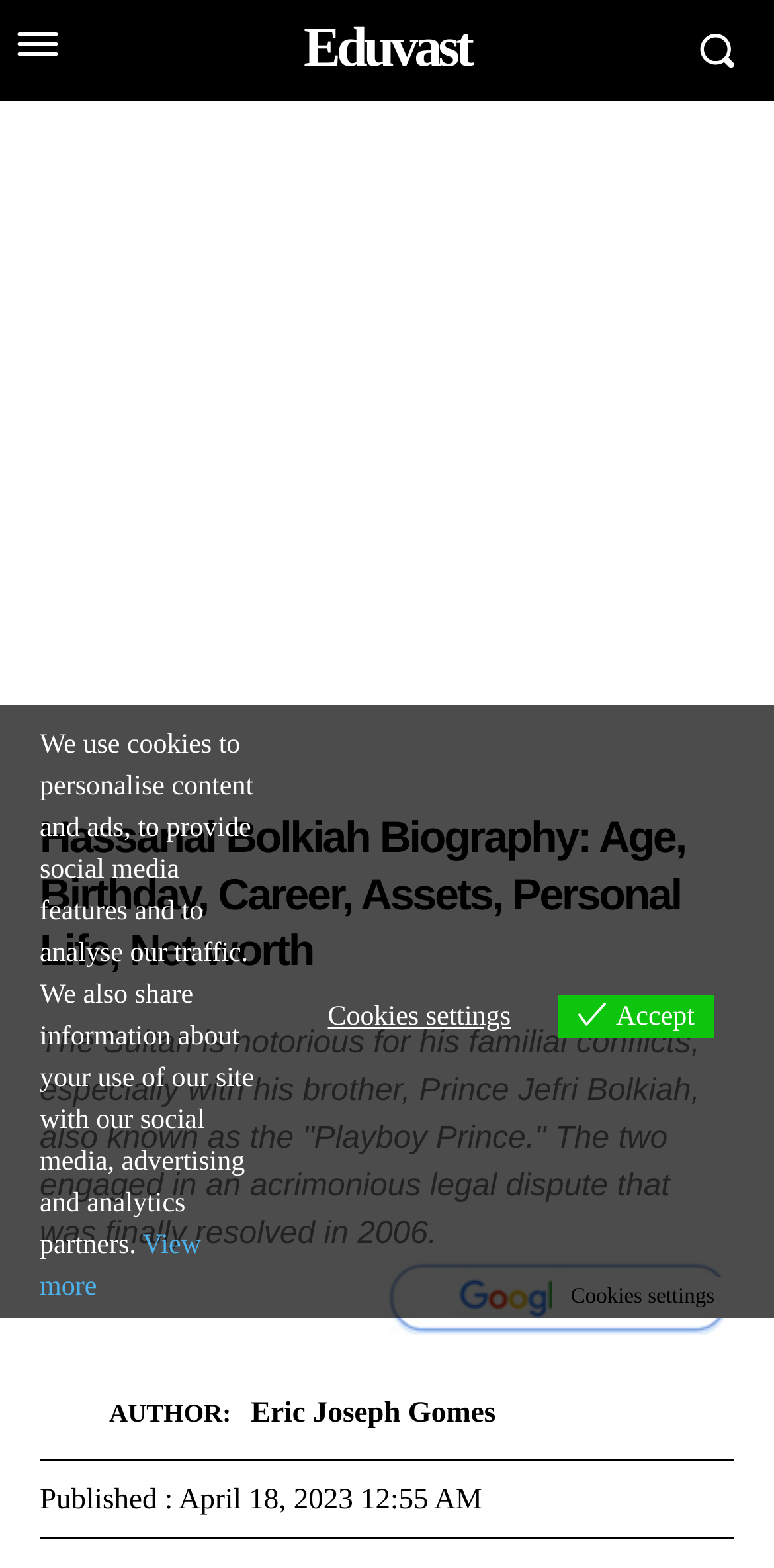Answer the question briefly using a single word or phrase: 
What is the name of the prince known as the 'Playboy Prince'?

Prince Jefri Bolkiah